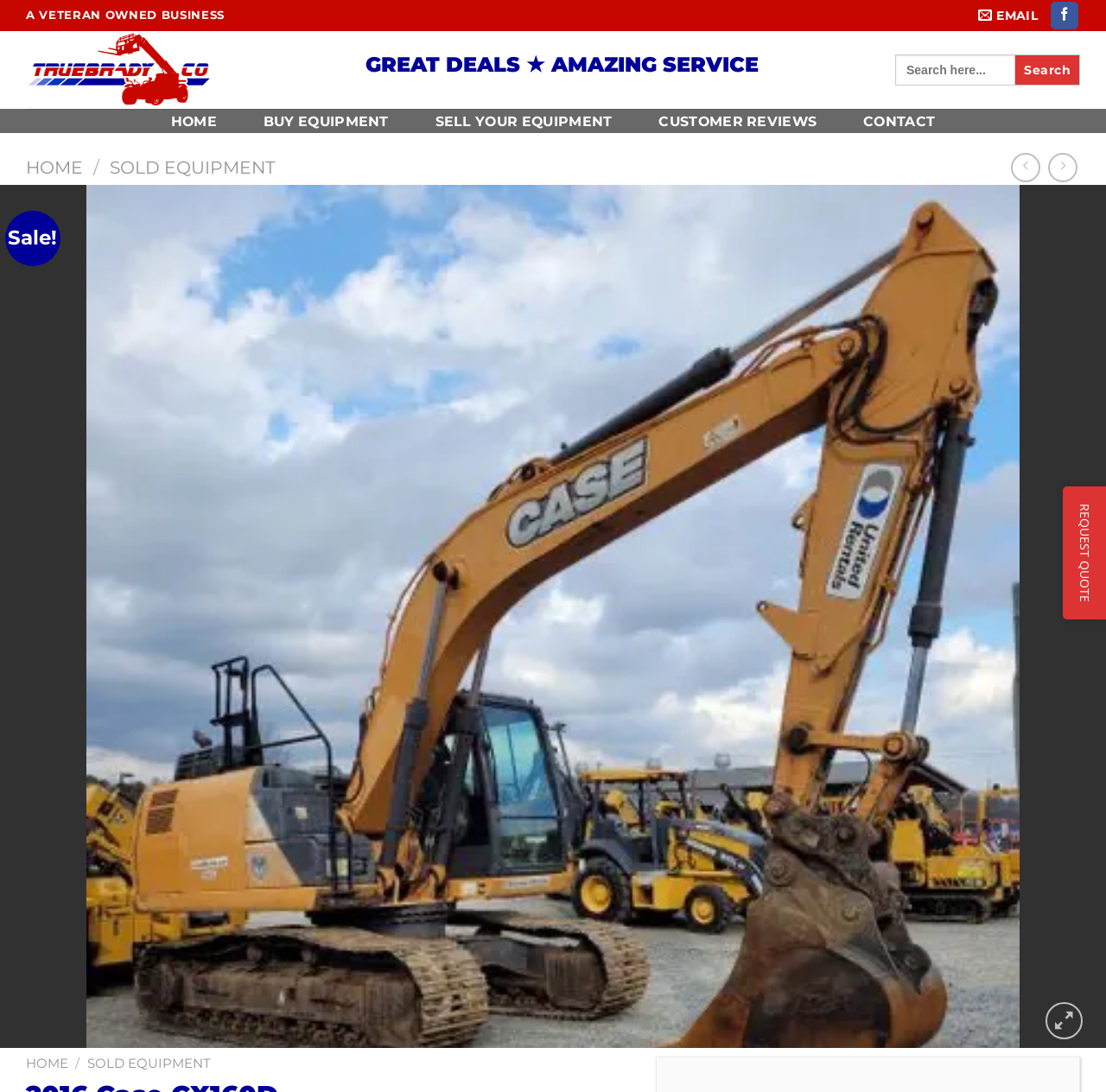What is the theme of the webpage?
Refer to the image and give a detailed answer to the query.

The webpage appears to be related to the sale of heavy equipment, as indicated by the mention of '2016 Case CX160D' and the presence of navigation links related to buying and selling equipment. The overall theme of the webpage is likely related to heavy equipment sales.